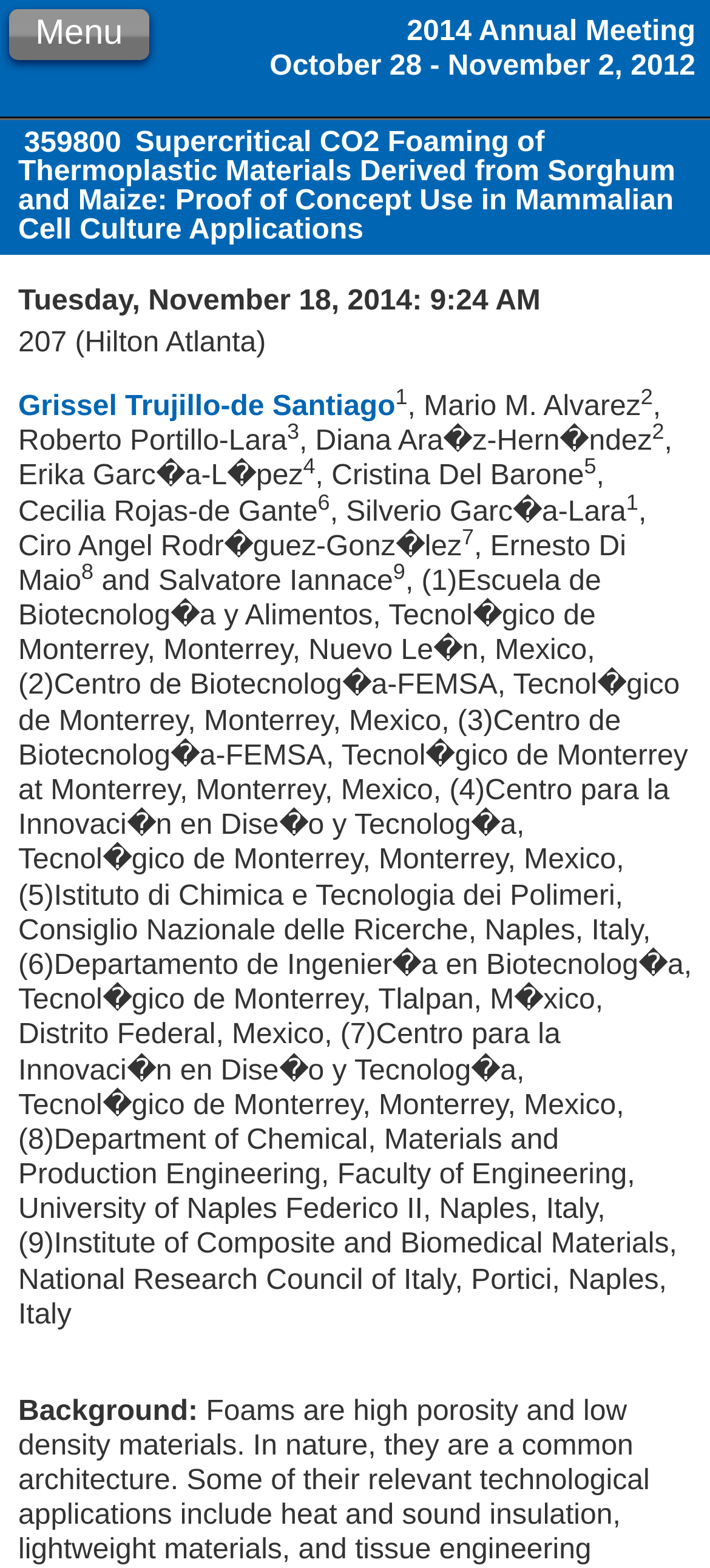What is the date of the 2014 Annual Meeting?
Please answer the question with as much detail as possible using the screenshot.

I found the answer by looking at the heading '2014 Annual Meeting October 28 - November 2, 2012' which is located at the top of the webpage.